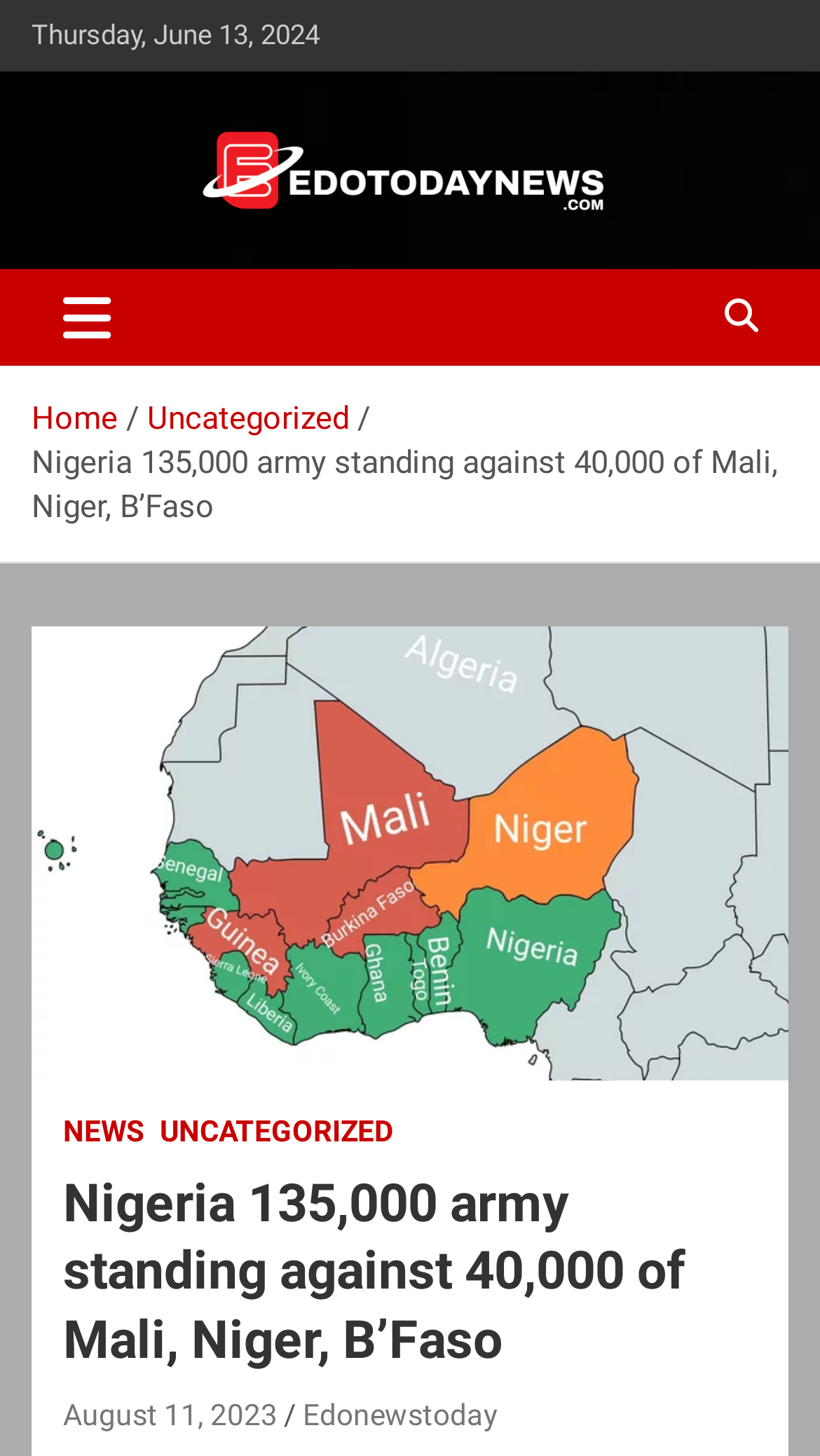Determine the bounding box coordinates of the clickable element to complete this instruction: "Click on the 'Edotodaynews' link". Provide the coordinates in the format of four float numbers between 0 and 1, [left, top, right, bottom].

[0.038, 0.165, 0.541, 0.215]